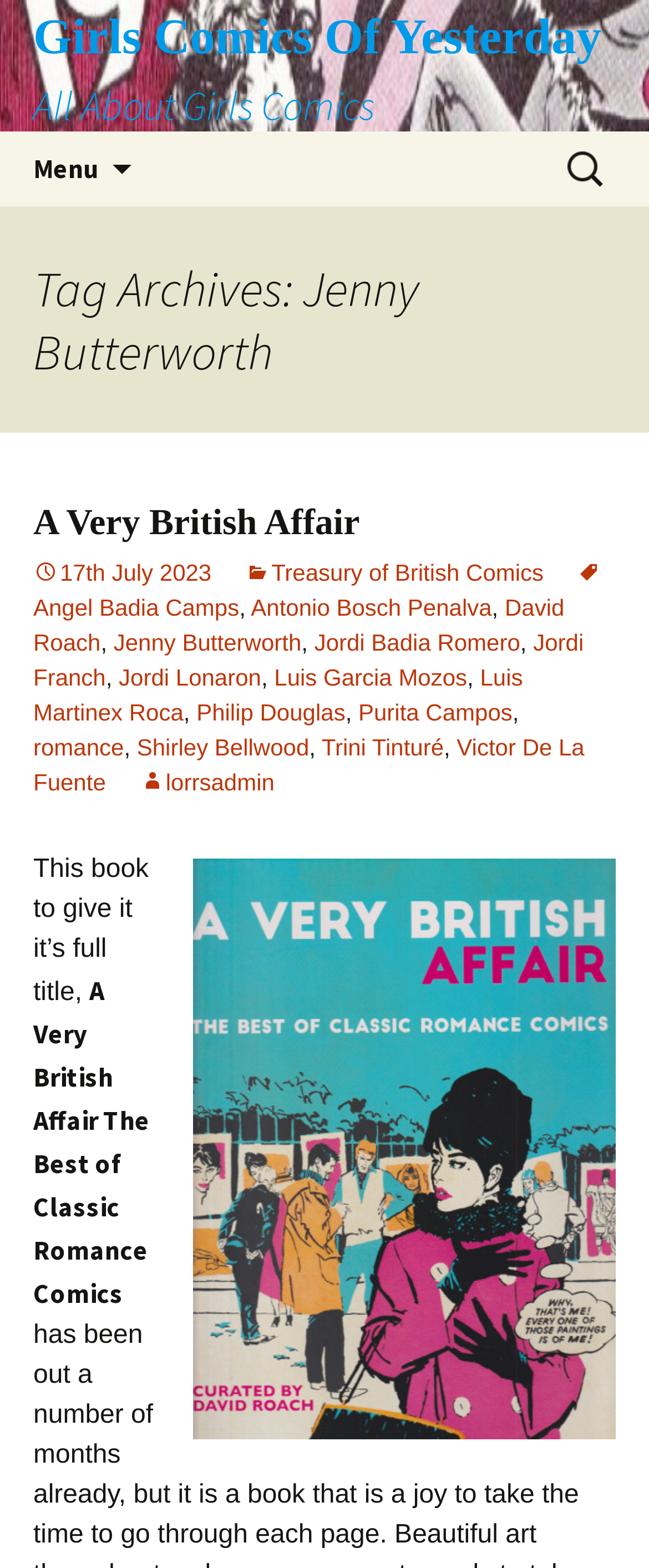Please analyze the image and provide a thorough answer to the question:
What is the title of the archive?

The title of the archive can be found in the heading element 'Tag Archives: Jenny Butterworth' which is a child of the HeaderAsNonLandmark element.